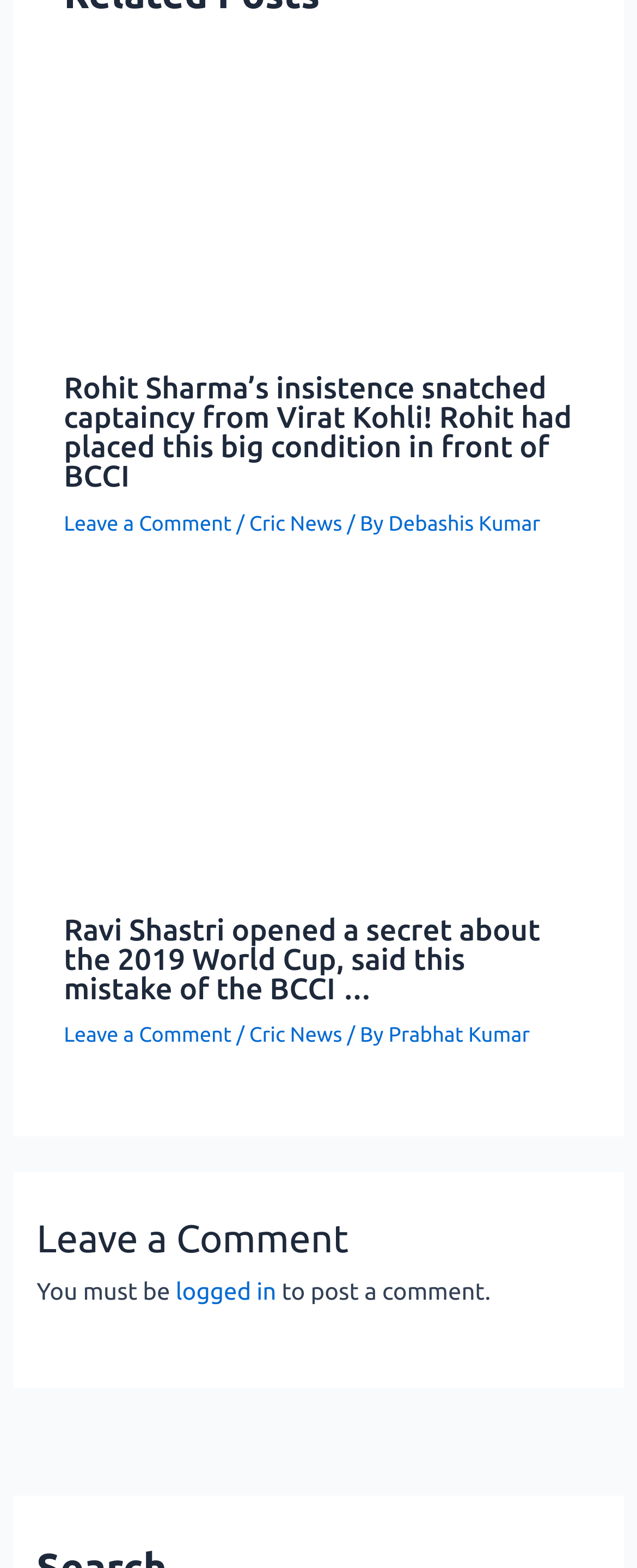Determine the bounding box for the UI element as described: "Leave a Comment". The coordinates should be represented as four float numbers between 0 and 1, formatted as [left, top, right, bottom].

[0.1, 0.653, 0.364, 0.668]